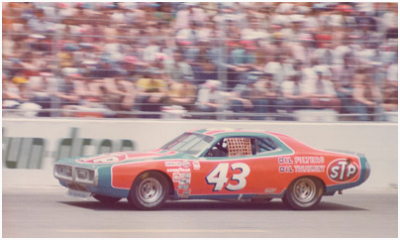What is the nickname of Richard Petty?
From the screenshot, supply a one-word or short-phrase answer.

The King